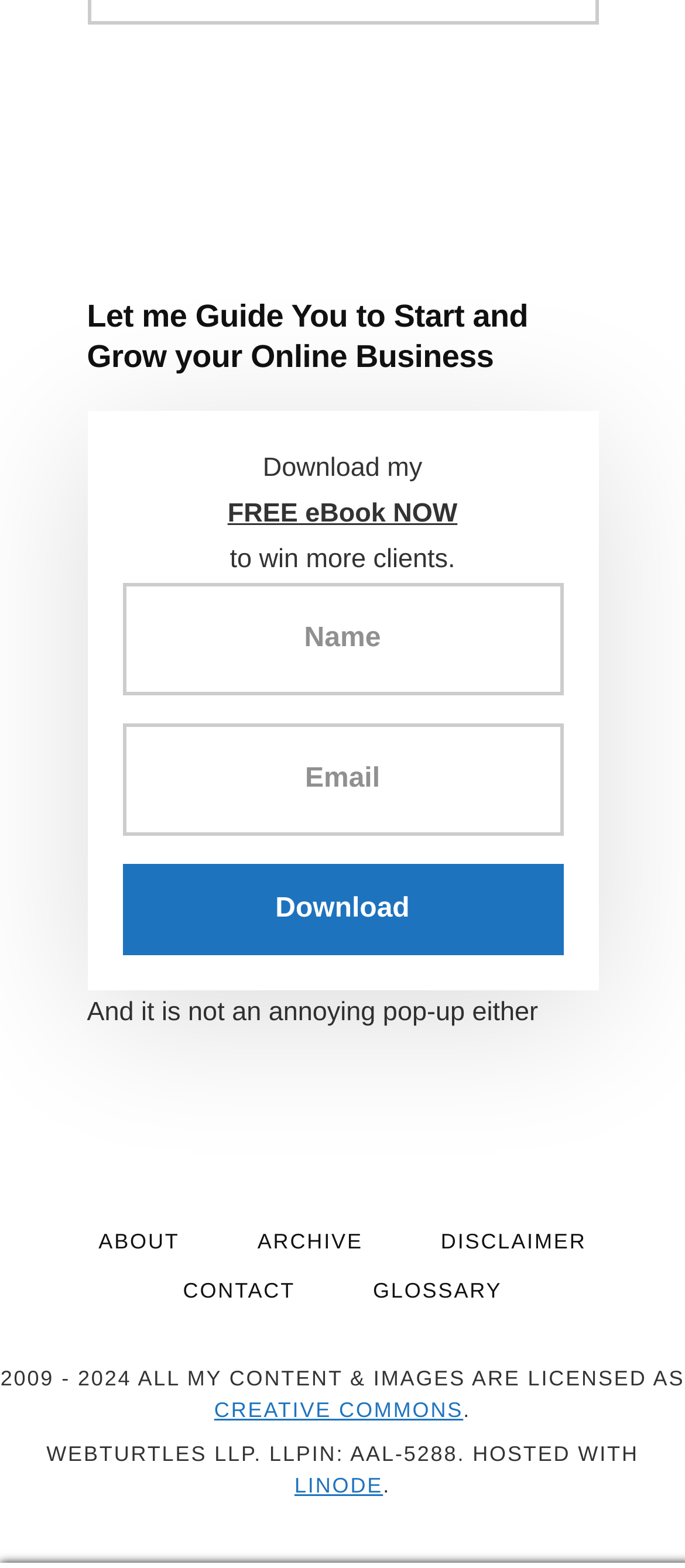How many input fields are there?
Using the image as a reference, answer the question in detail.

There are two input fields, one for 'Name' and one for 'Email', which can be seen from the textbox elements with IDs 733 and 734.